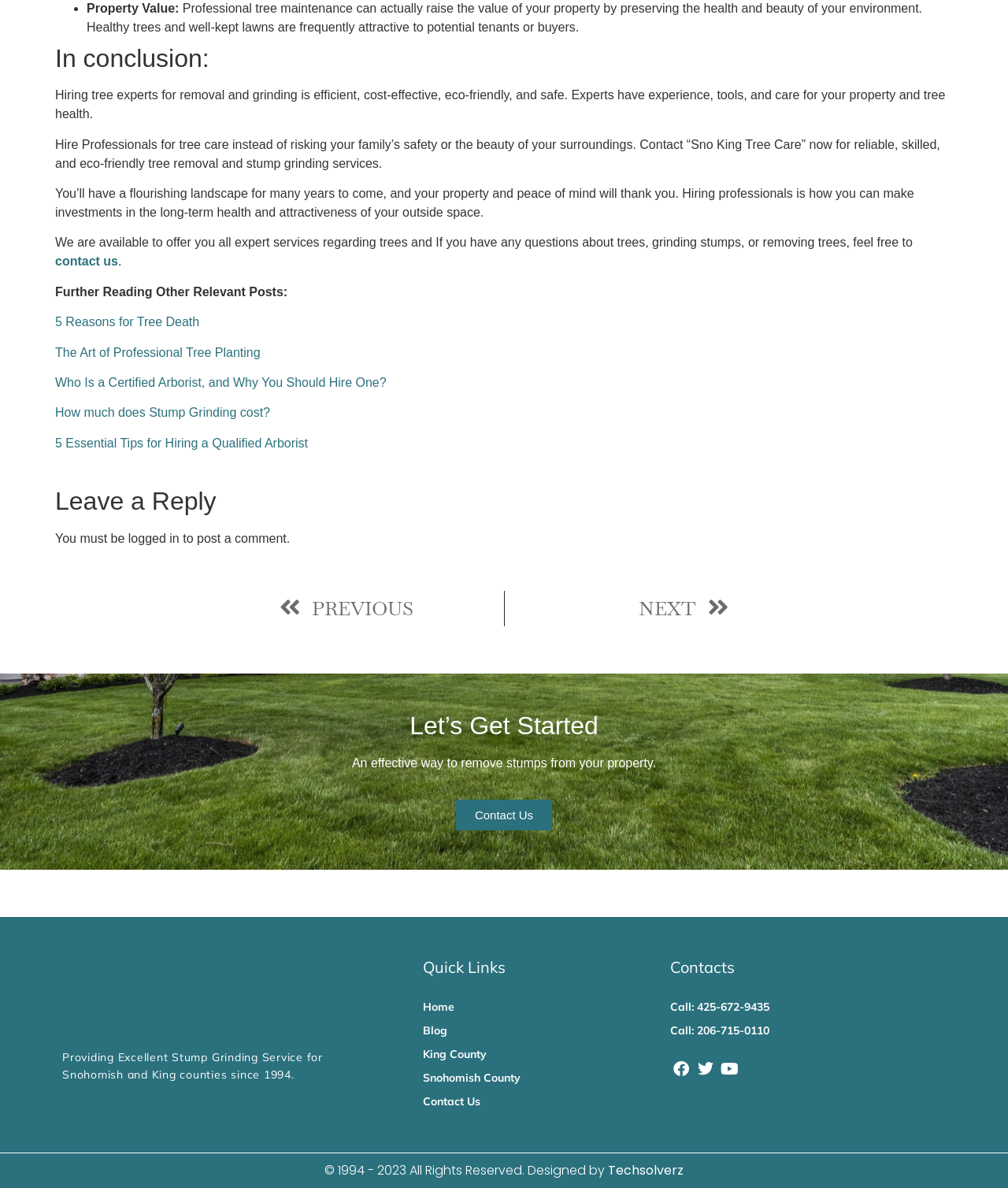Find the bounding box coordinates for the element that must be clicked to complete the instruction: "Call for tree care services". The coordinates should be four float numbers between 0 and 1, indicated as [left, top, right, bottom].

[0.665, 0.838, 0.945, 0.858]